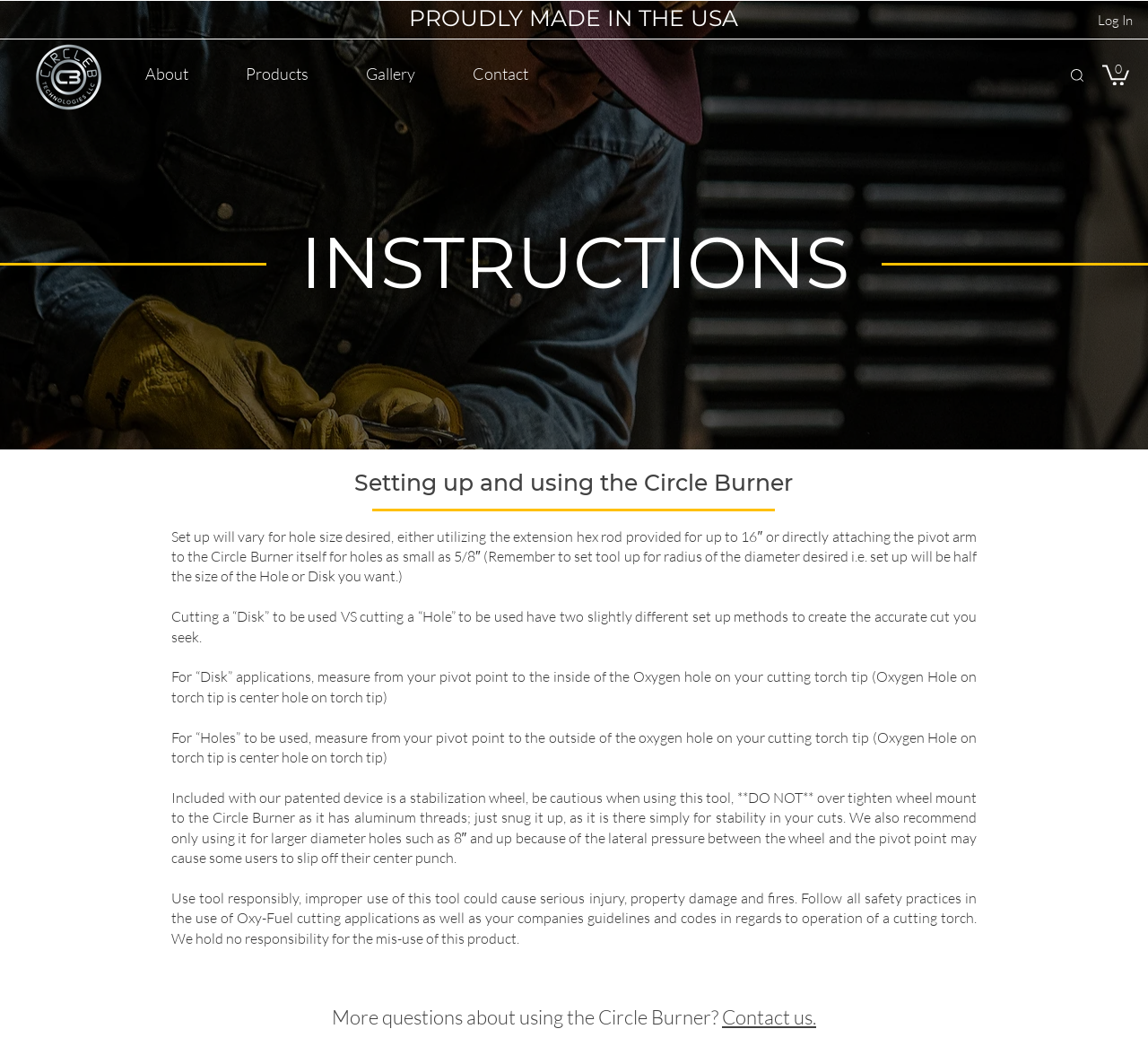Write a detailed summary of the webpage, including text, images, and layout.

The webpage is an instructional guide for setting up and using the Circle B Circle Burner. At the top, there is a heading that proudly declares the product is "MADE IN THE USA". On the top right, there is a login button and a metallic Circle B Technologies logo, which is also an image. Below the logo, there is a navigation menu with links to "About", "Products", "Gallery", and "Contact".

On the top right corner, there is a search bar icon and a cart button with 0 items. Below the navigation menu, there is a large heading that says "INSTRUCTIONS". The main content of the page is a series of instructional paragraphs that provide step-by-step guidance on setting up and using the Circle Burner. The text explains how to set up the tool for different hole sizes, how to measure for "Disk" and "Hole" applications, and how to use the stabilization wheel.

The instructional text is divided into several sections, each with its own heading and descriptive text. The text also includes warnings and cautions, such as not to over-tighten the wheel mount and to use the tool responsibly to avoid serious injury, property damage, and fires. At the bottom of the page, there is a heading that invites users to contact the company if they have more questions about using the Circle Burner.